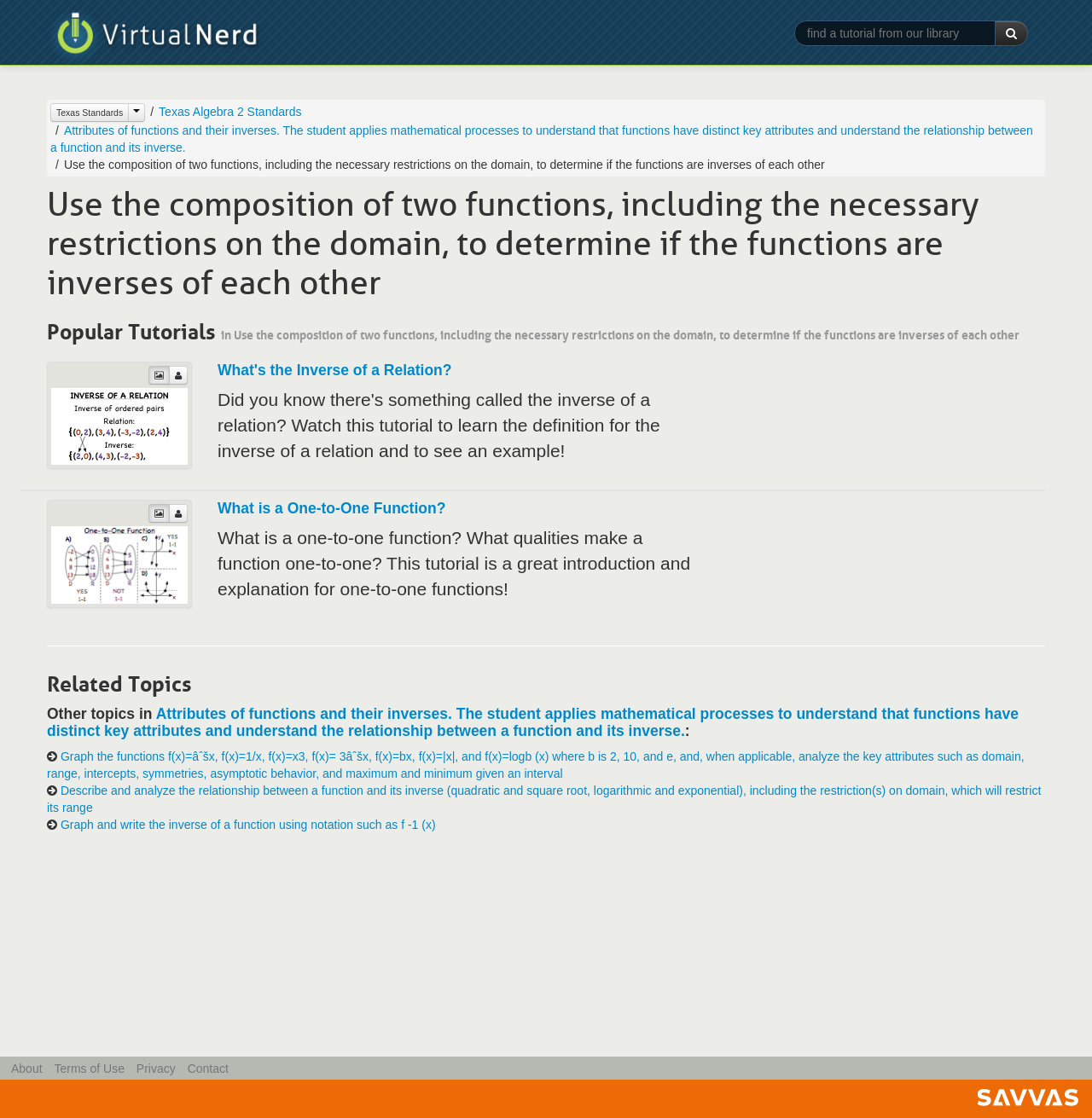Please find and generate the text of the main header of the webpage.

Use the composition of two functions, including the necessary restrictions on the domain, to determine if the functions are inverses of each other